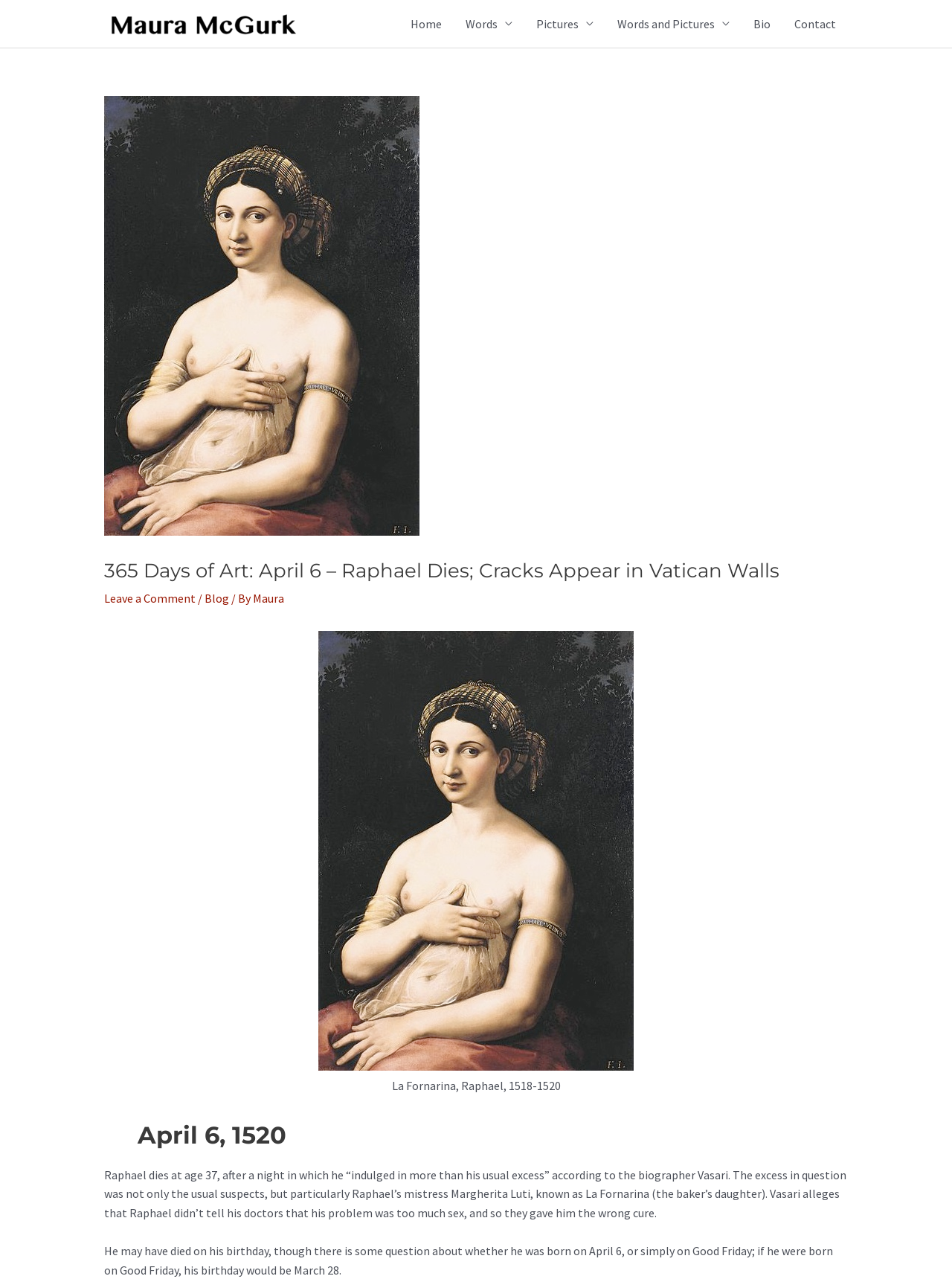What is the name of the painting shown on the page?
Please answer the question as detailed as possible based on the image.

The name of the painting shown on the page is La Fornarina, which can be found by reading the figcaption 'La Fornarina, Raphael, 1518-1520' at the bottom of the page.